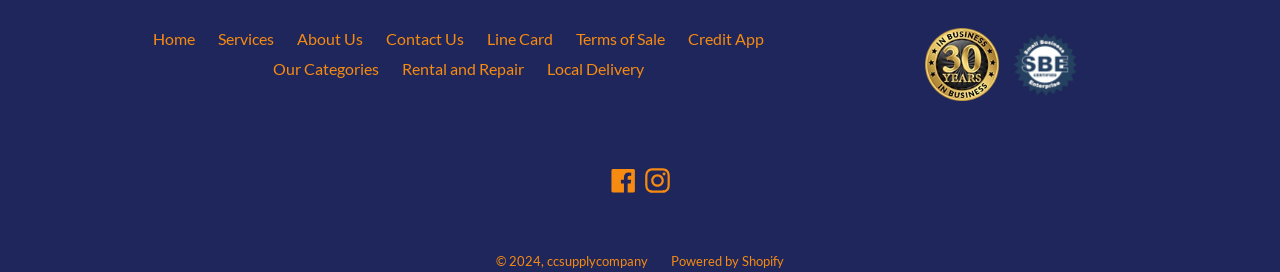What is the text below the copyright symbol?
Refer to the image and answer the question using a single word or phrase.

2024